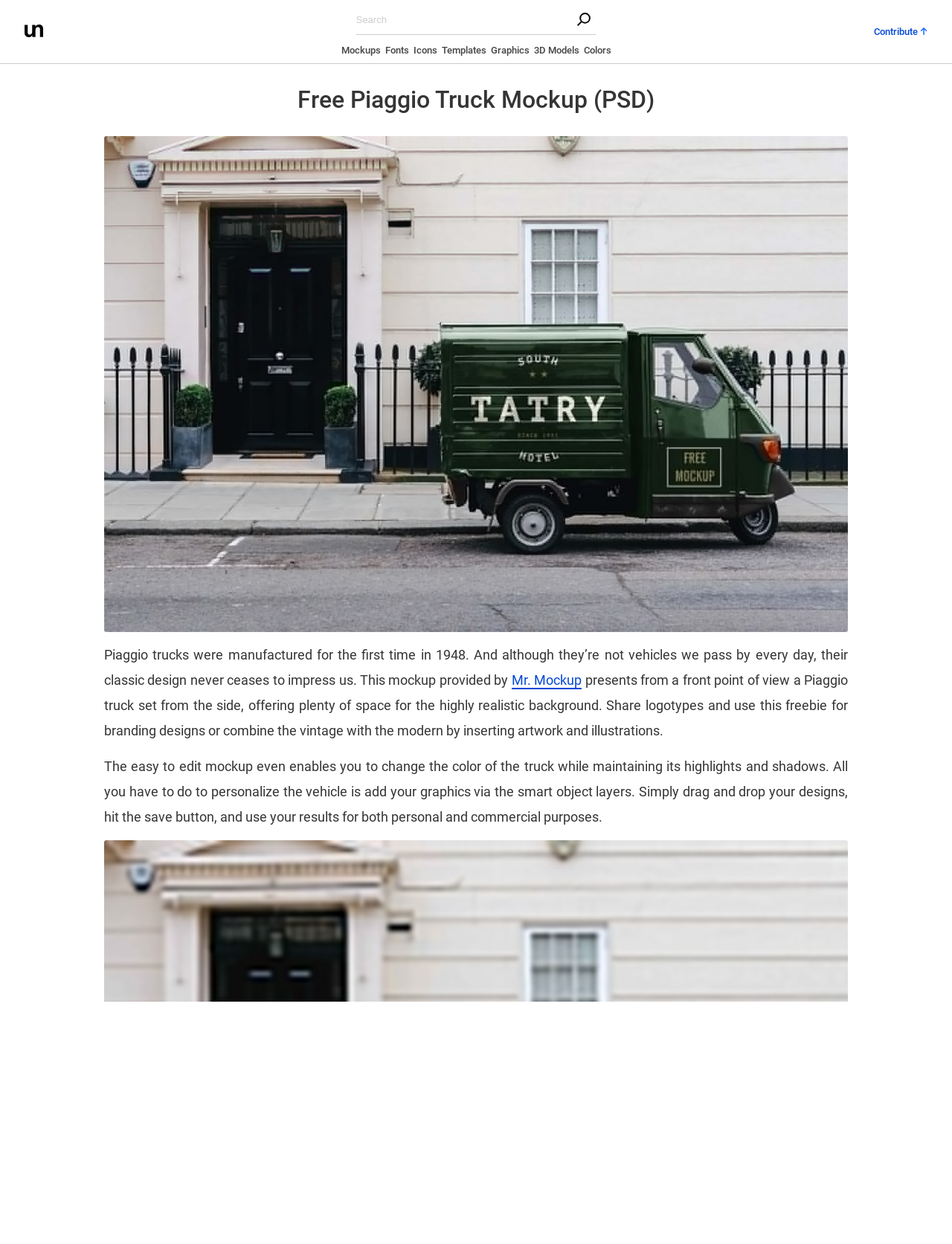Summarize the webpage with a detailed and informative caption.

This webpage is about a free Piaggio truck mockup in PSD format. At the top left corner, there is a link to "unblast" accompanied by a small image. On the top right corner, there is a link to "Contribute up" with an upward arrow icon. Below these links, there is a search box labeled "Search". 

To the right of the search box, there are six links in a row, namely "Mockups", "Fonts", "Icons", "Templates", "Graphics", and "3D Models", followed by a "Colors" link. 

The main content of the webpage is a heading that reads "Free Piaggio Truck Mockup (PSD)" in a large font. Below the heading, there is a large image of a Piaggio truck mockup, which takes up most of the page. 

To the right of the image, there are three blocks of text. The first block provides some background information about Piaggio trucks, mentioning that they were first manufactured in 1948 and are known for their classic design. The second block mentions that the mockup is provided by "Mr. Mockup" and offers a detailed description of the mockup, including its features and possible uses. The third block explains how to edit the mockup, stating that it allows users to change the color of the truck while maintaining its highlights and shadows, and that users can add their own graphics via smart object layers.